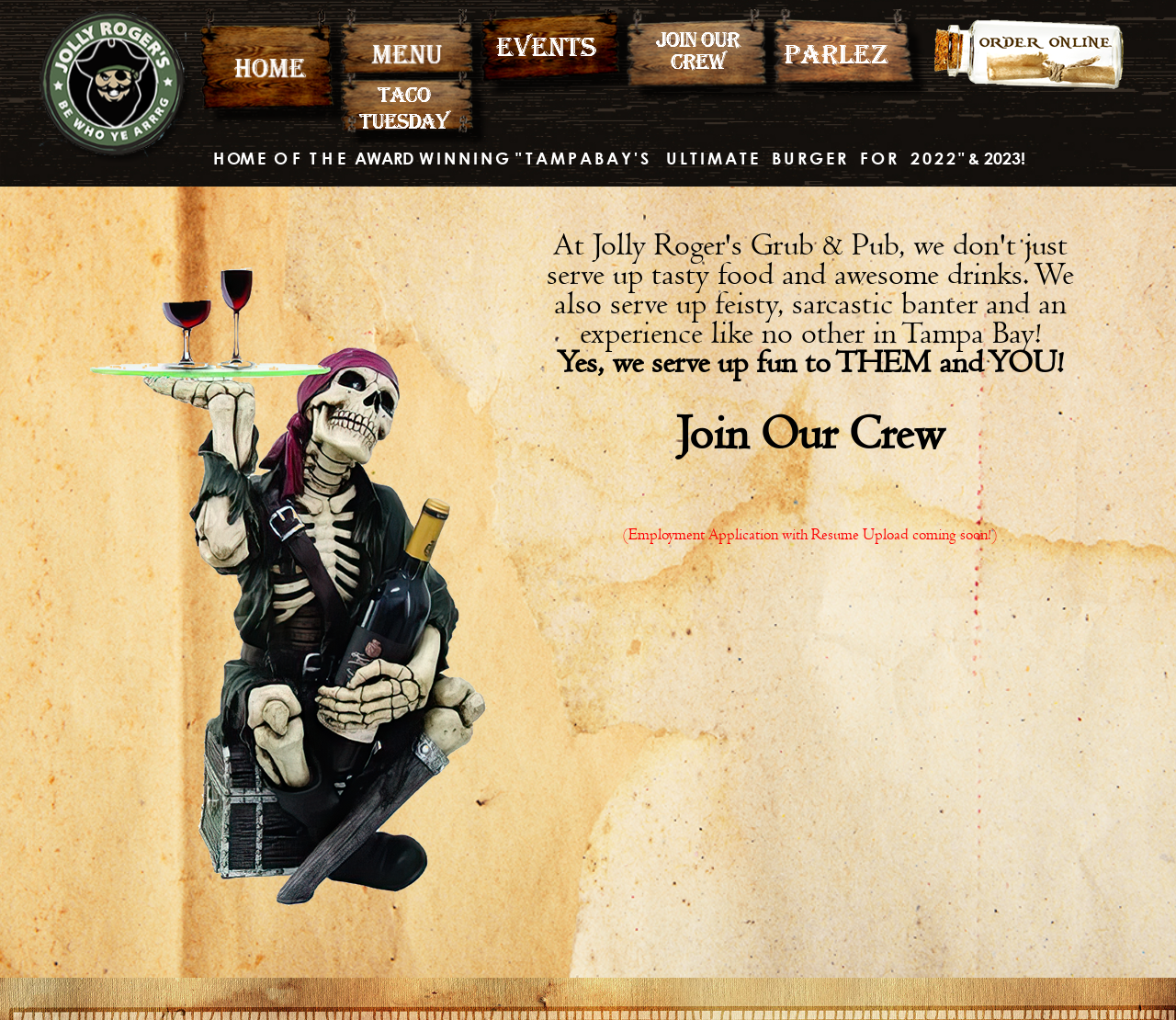Identify the bounding box coordinates of the element to click to follow this instruction: 'Click on Home'. Ensure the coordinates are four float values between 0 and 1, provided as [left, top, right, bottom].

[0.191, 0.05, 0.268, 0.083]